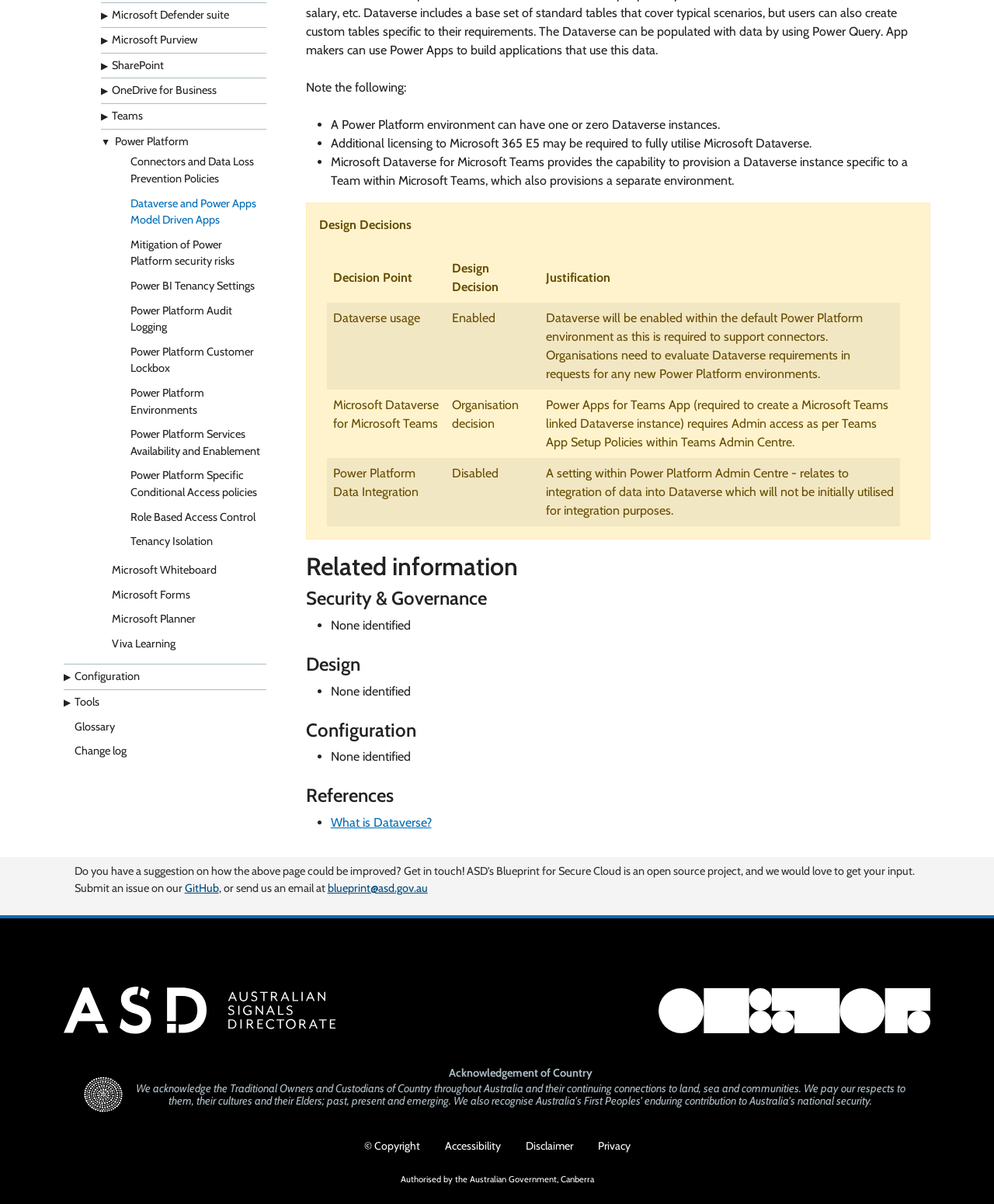Find the bounding box coordinates for the UI element whose description is: "Microsoft Defender suite". The coordinates should be four float numbers between 0 and 1, in the format [left, top, right, bottom].

[0.113, 0.006, 0.231, 0.018]